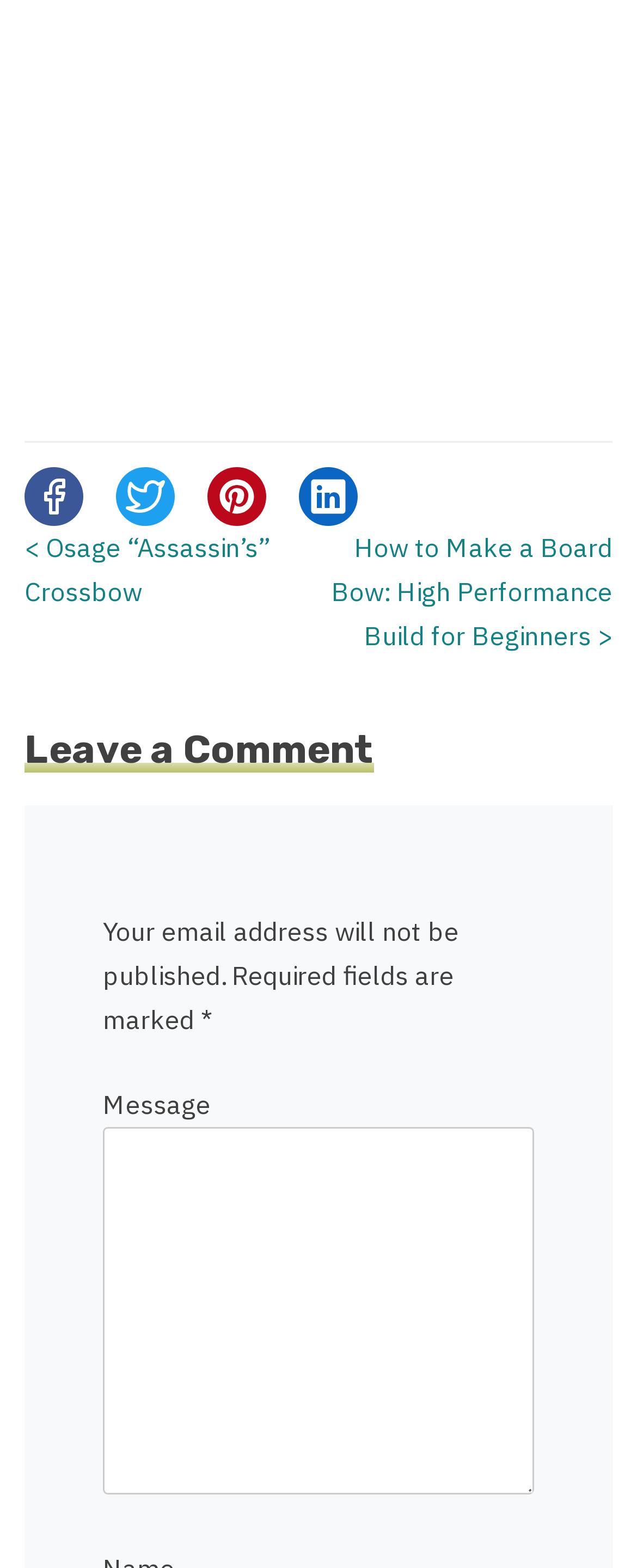Determine the bounding box for the described UI element: "parent_node: Message name="comment"".

[0.162, 0.718, 0.838, 0.953]